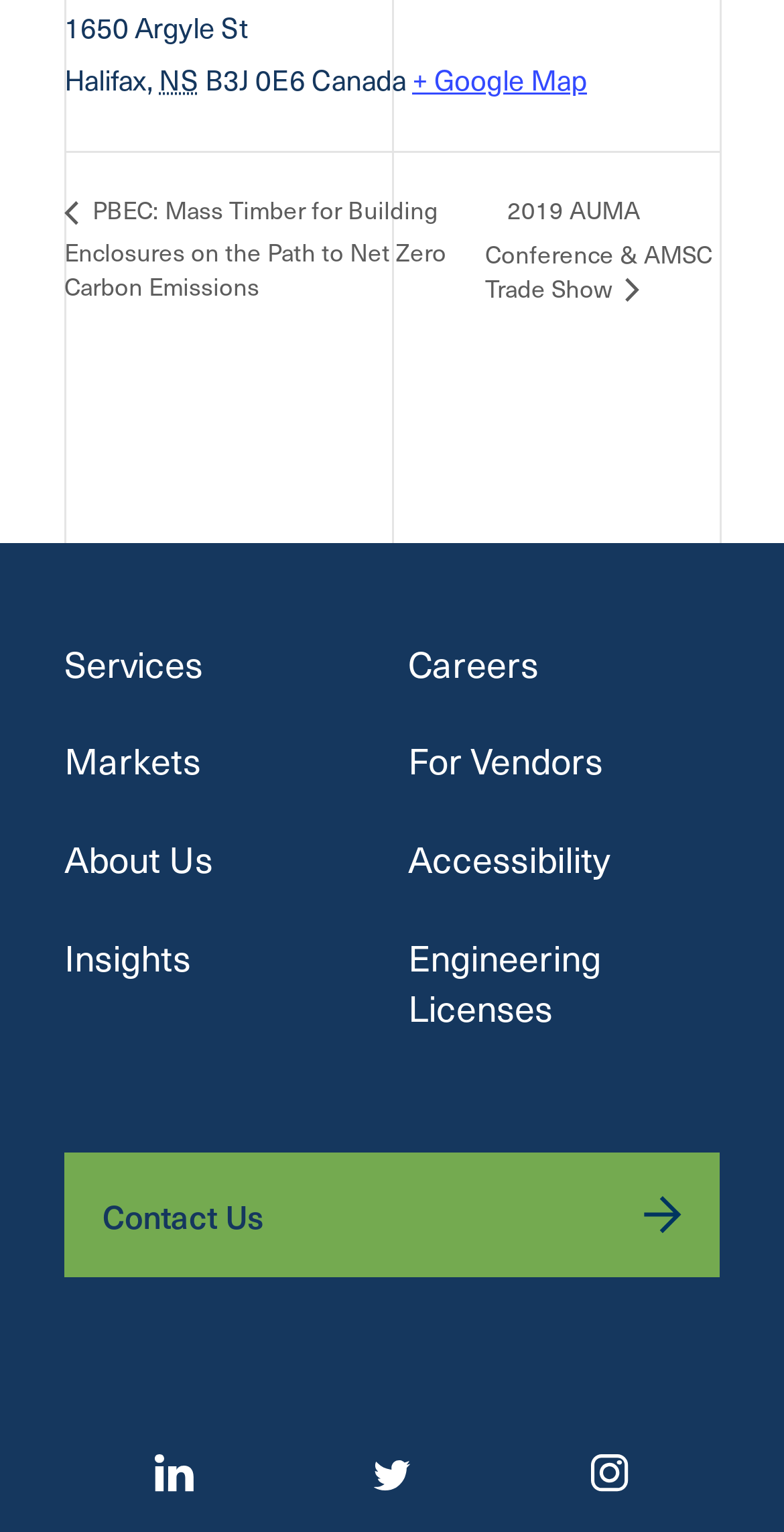Determine the coordinates of the bounding box that should be clicked to complete the instruction: "Go to Services page". The coordinates should be represented by four float numbers between 0 and 1: [left, top, right, bottom].

[0.082, 0.414, 0.259, 0.45]